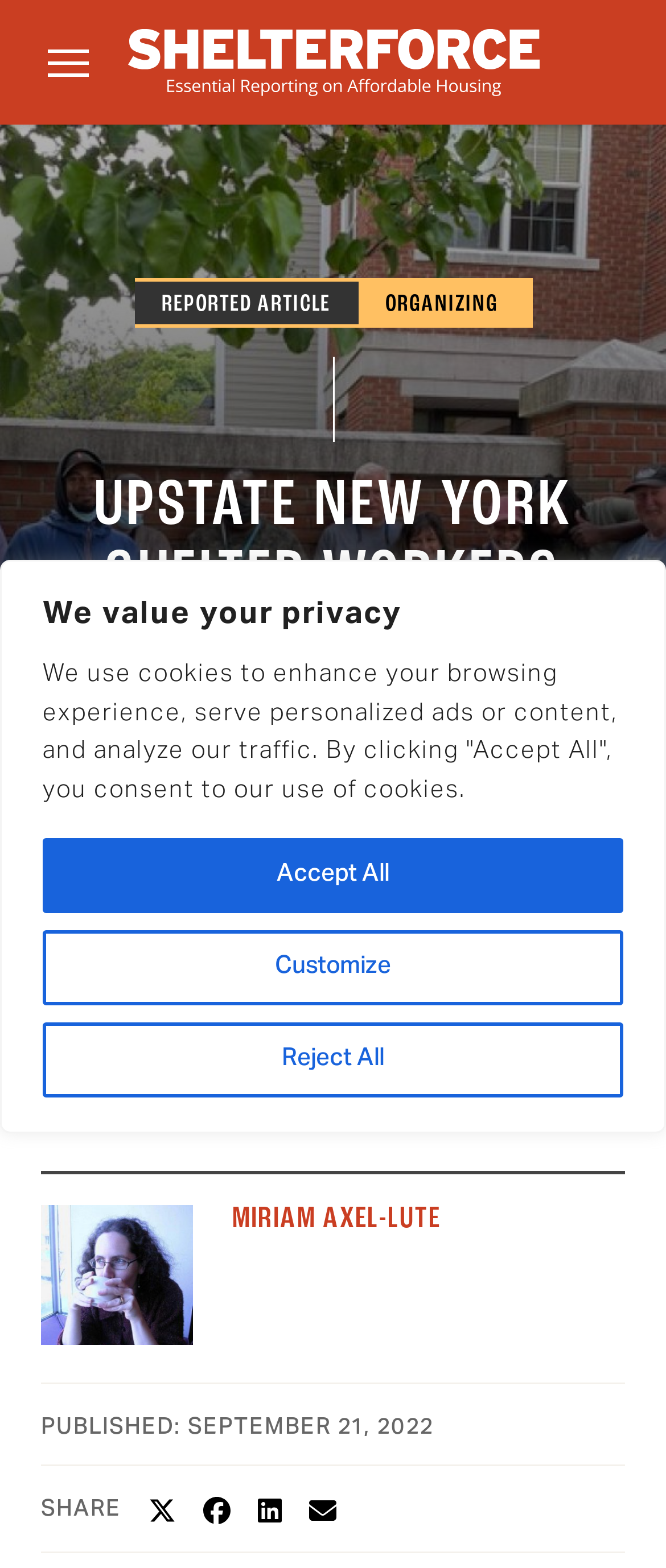What is the name of the website?
Please respond to the question thoroughly and include all relevant details.

The website's header has the name 'Shelterforce' which indicates that it is the name of the website.